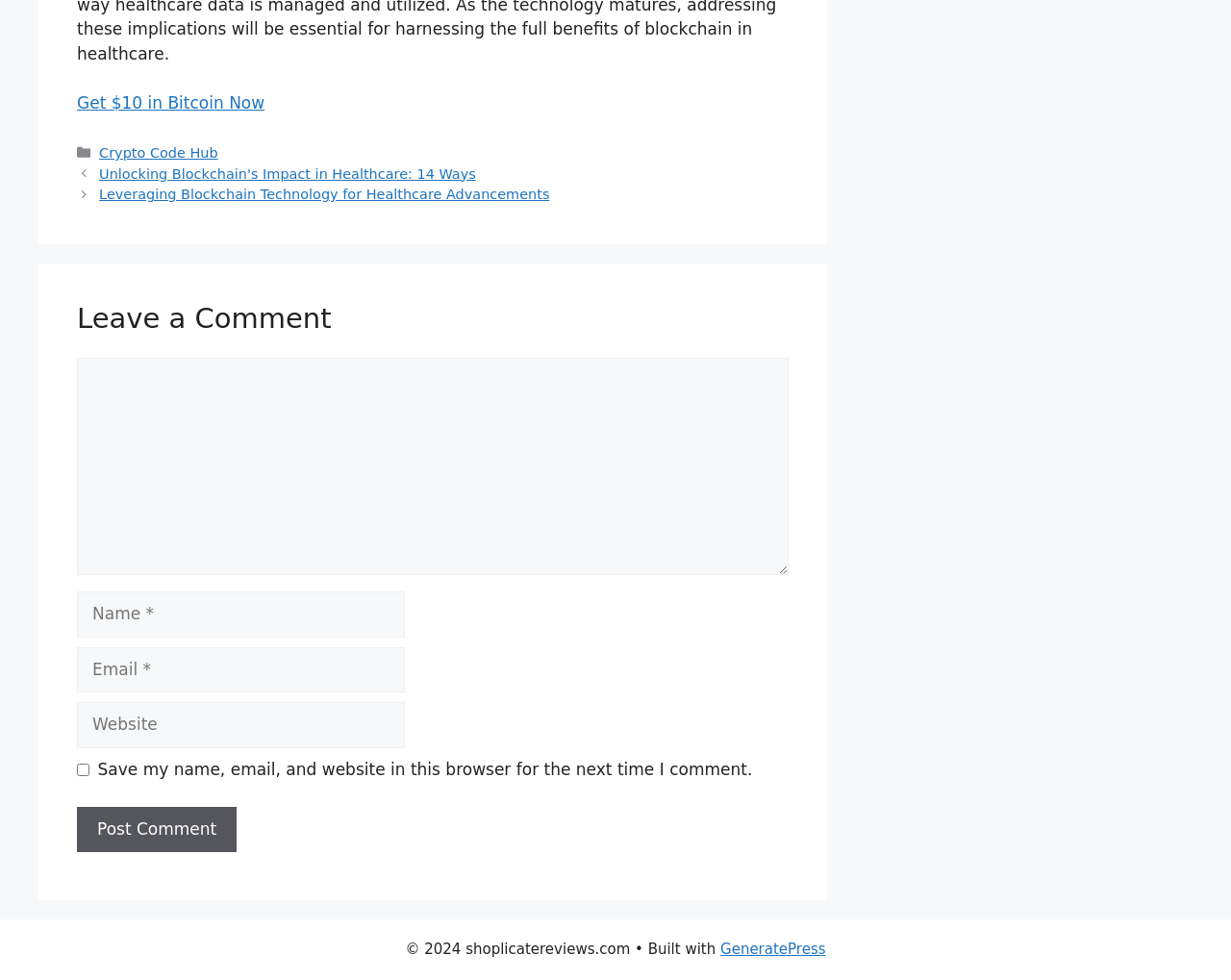Show the bounding box coordinates for the element that needs to be clicked to execute the following instruction: "Enter your name". Provide the coordinates in the form of four float numbers between 0 and 1, i.e., [left, top, right, bottom].

[0.062, 0.604, 0.329, 0.651]